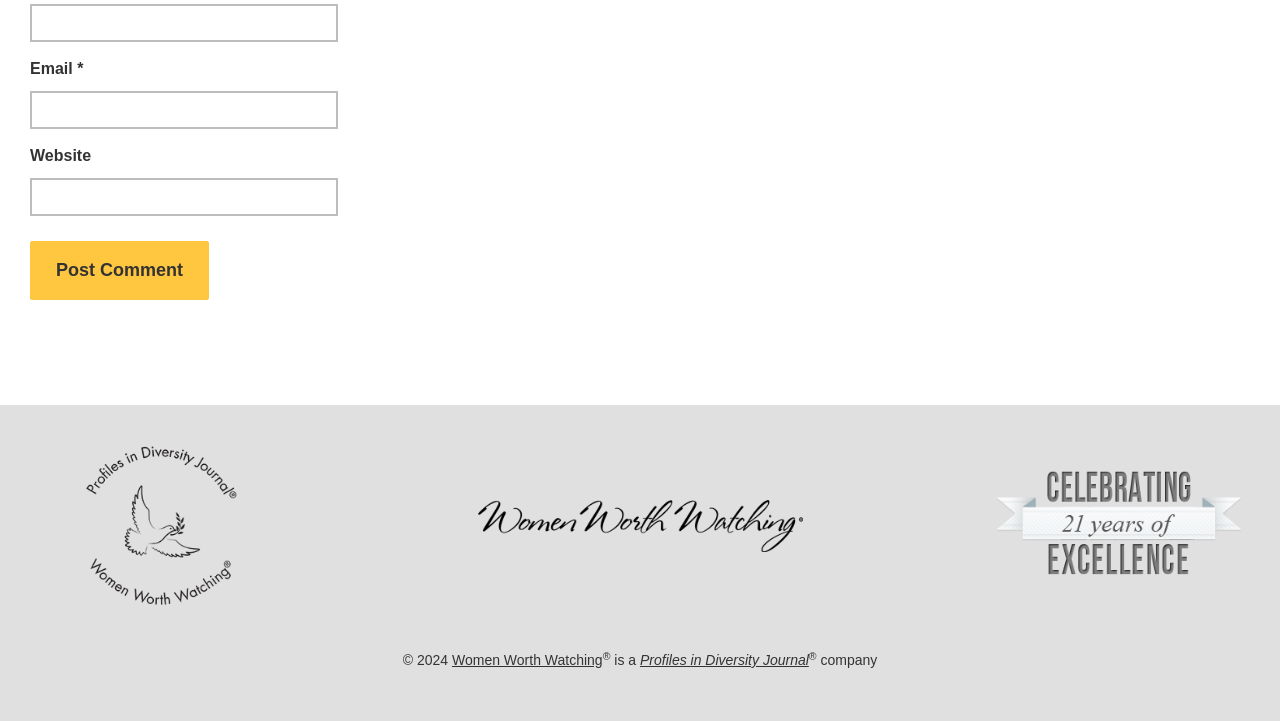Determine the bounding box coordinates for the area you should click to complete the following instruction: "Input your email".

[0.023, 0.126, 0.264, 0.179]